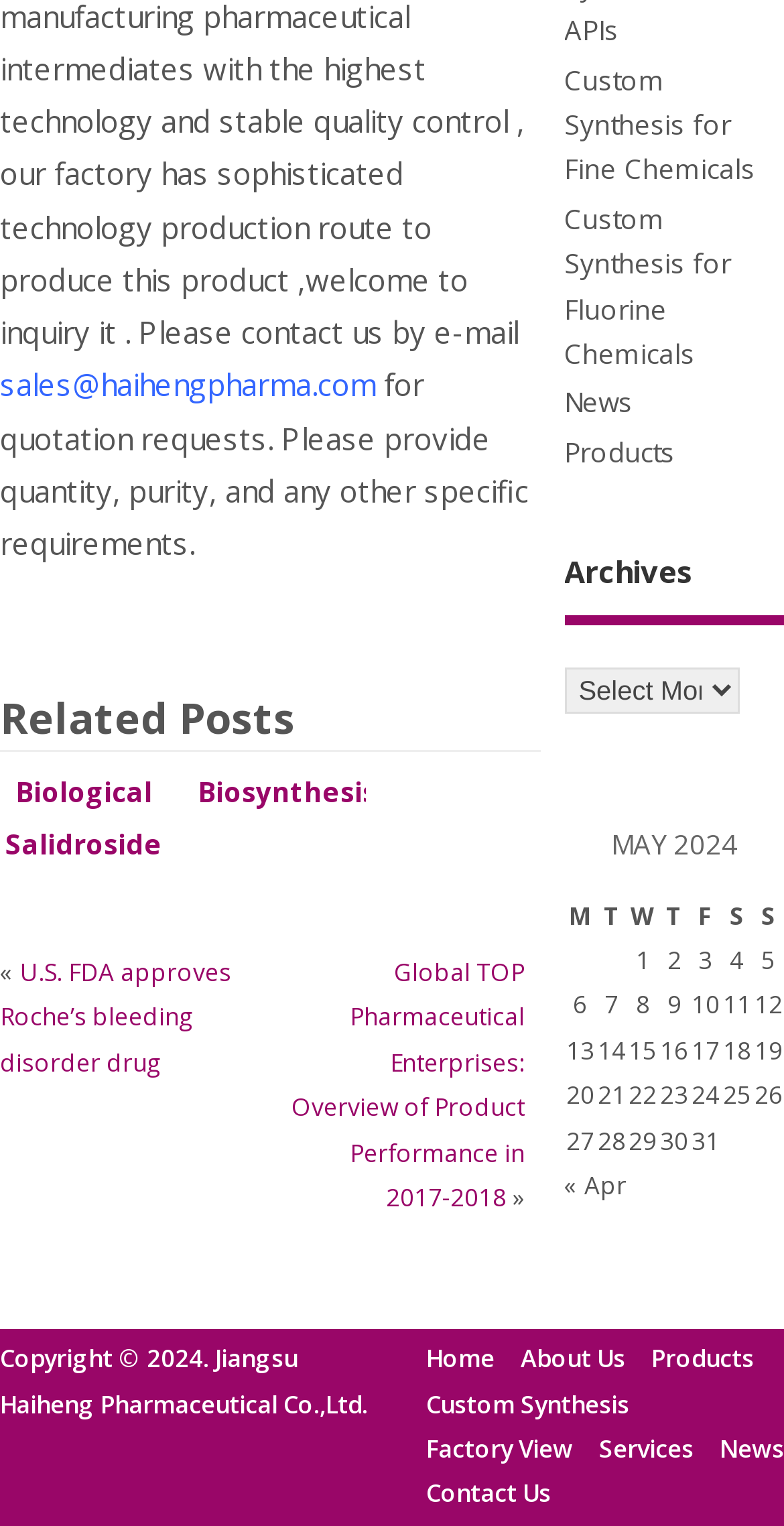How many related posts are listed?
Kindly offer a detailed explanation using the data available in the image.

There are three related posts listed on the webpage, which are 'Biological fermentation to synthesize Salidroside', 'Biosynthesis process of Salidroside', and 'Salidroside international market information'. These are listed as heading elements with links.